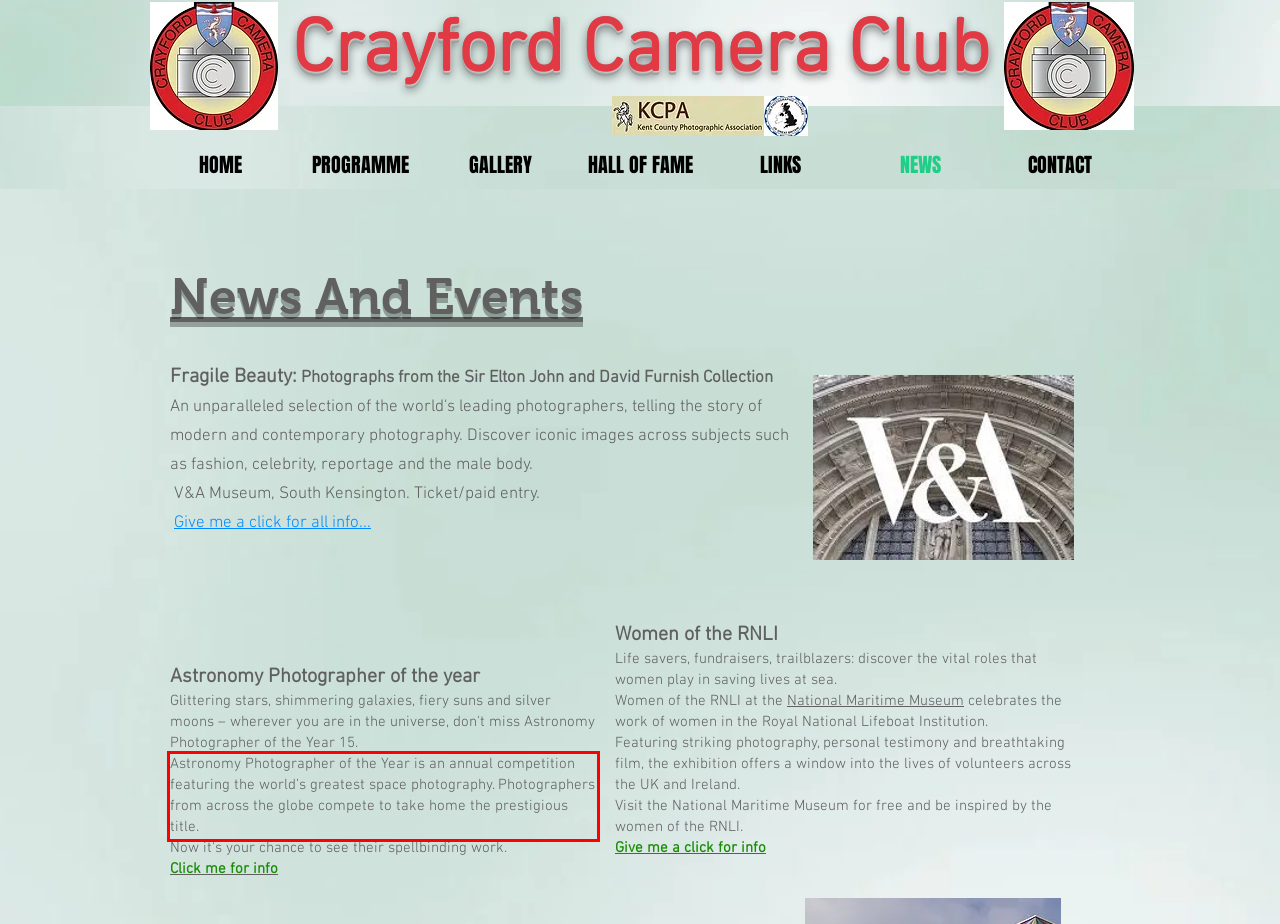Observe the screenshot of the webpage, locate the red bounding box, and extract the text content within it.

Astronomy Photographer of the Year is an annual competition featuring the world’s greatest space photography. Photographers from across the globe compete to take home the prestigious title.